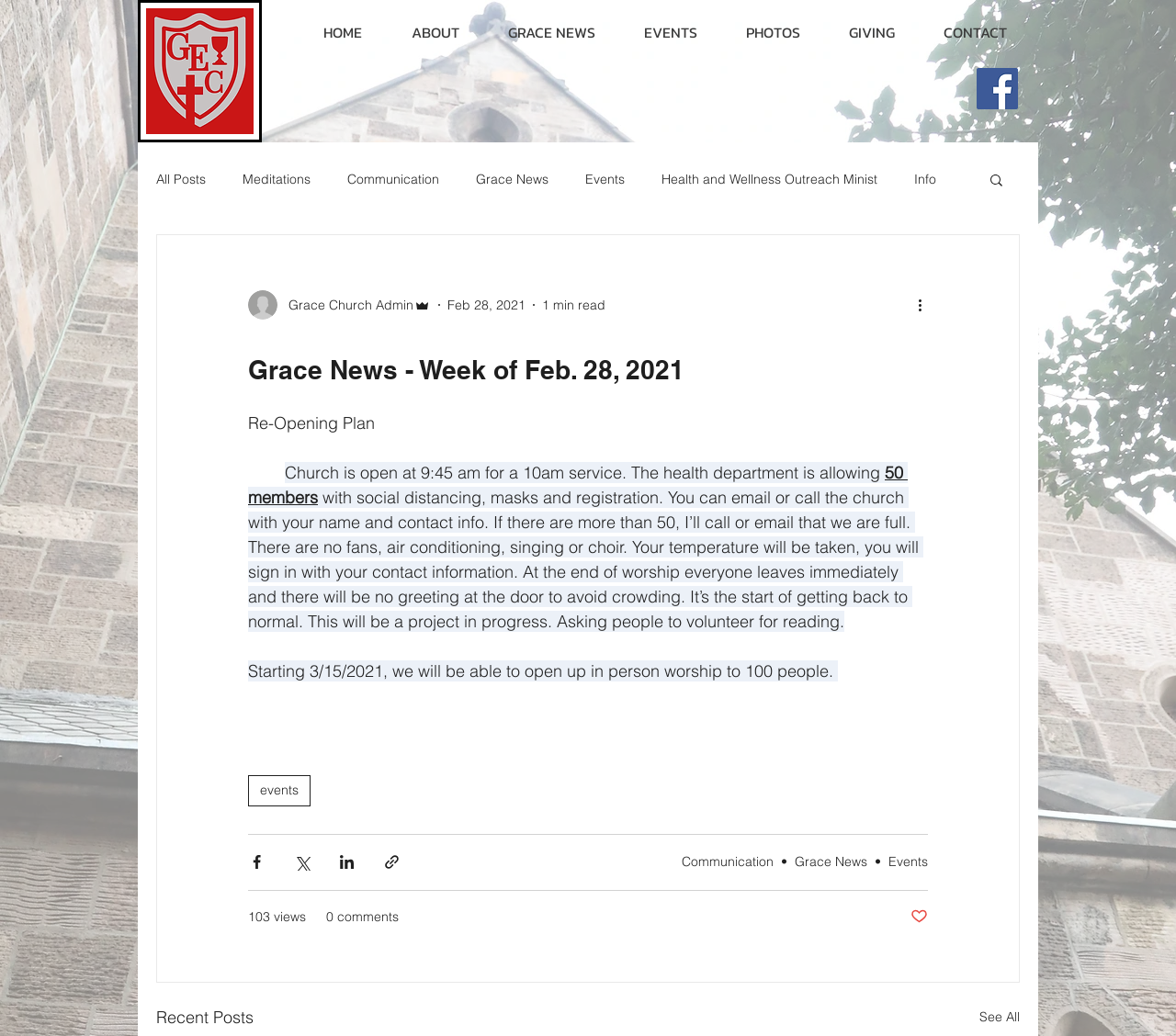Determine the bounding box for the described HTML element: "Grace Church Admin". Ensure the coordinates are four float numbers between 0 and 1 in the format [left, top, right, bottom].

[0.211, 0.28, 0.366, 0.309]